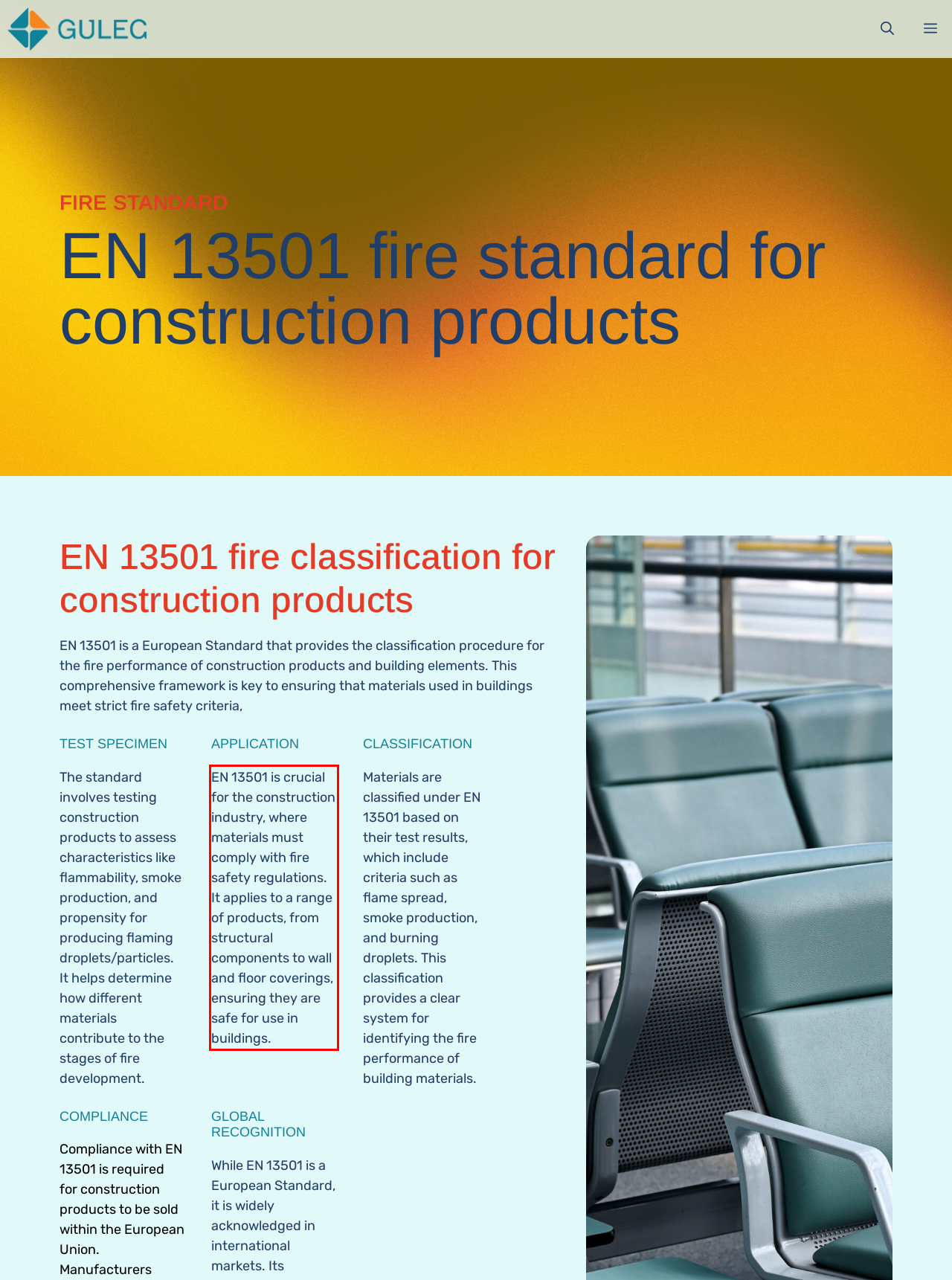Please identify and extract the text from the UI element that is surrounded by a red bounding box in the provided webpage screenshot.

EN 13501 is crucial for the construction industry, where materials must comply with fire safety regulations. It applies to a range of products, from structural components to wall and floor coverings, ensuring they are safe for use in buildings.